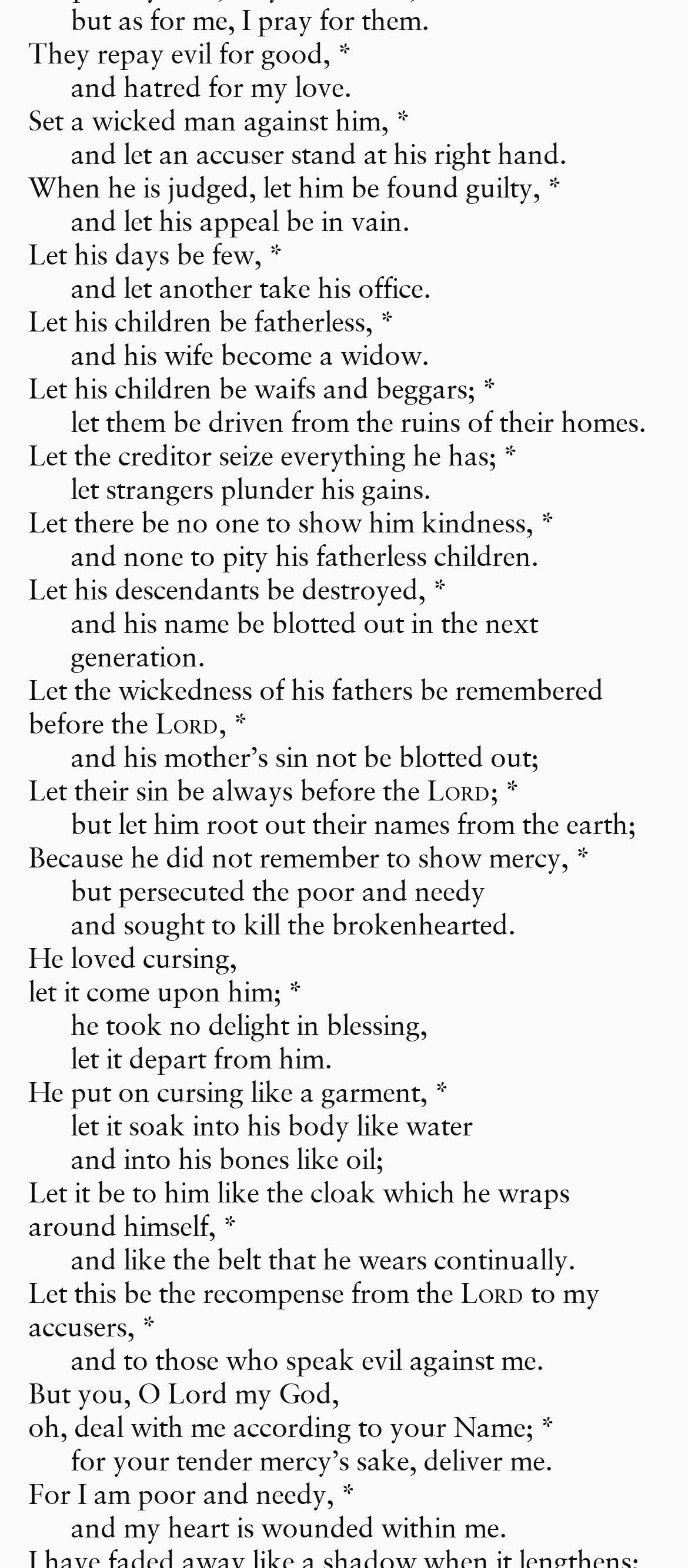Identify the bounding box coordinates of the part that should be clicked to carry out this instruction: "read the prayer".

[0.103, 0.472, 0.782, 0.494]